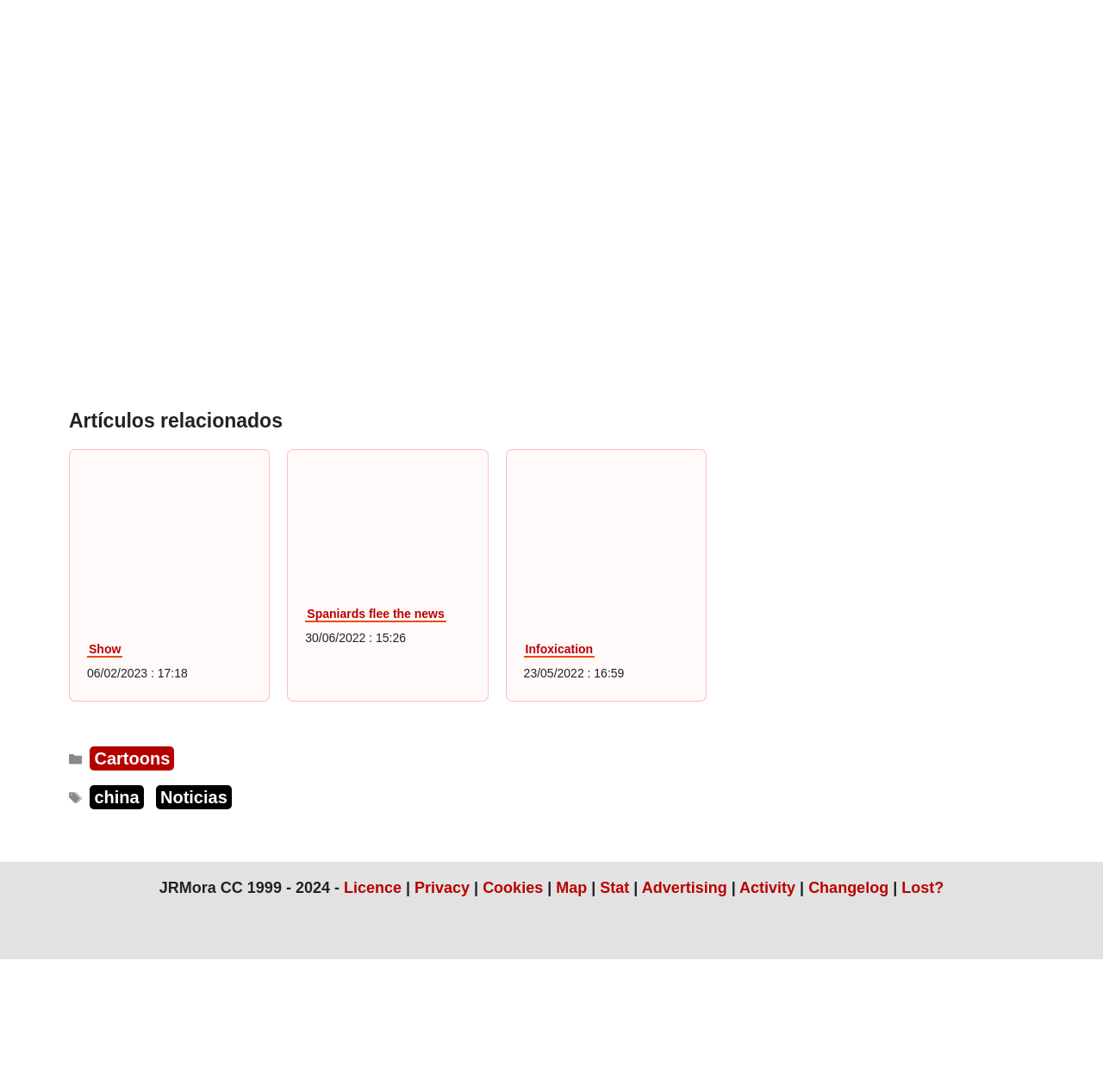Please find the bounding box coordinates in the format (top-left x, top-left y, bottom-right x, bottom-right y) for the given element description. Ensure the coordinates are floating point numbers between 0 and 1. Description: Licence

[0.312, 0.805, 0.364, 0.821]